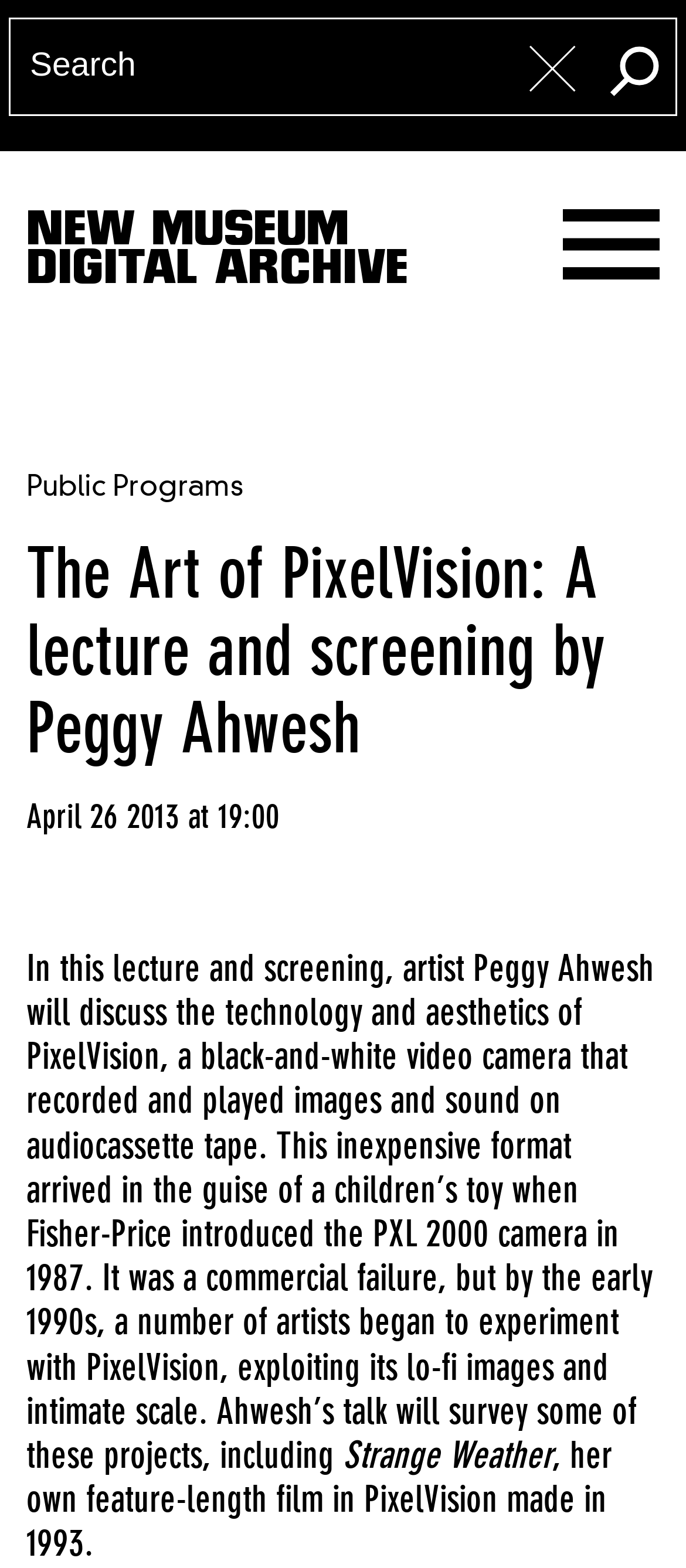Provide a thorough description of the webpage's content and layout.

The webpage is dedicated to the New Museum Digital Archive, which contains documentation of the museum's program and institutional history. At the top left of the page, there is a search box labeled "Search". To the right of the search box, there are two small images, "Group 3" and "Group 4", which are likely icons or logos.

Below the search box and images, there is a large heading that reads "NEW MUSEUM DIGITAL ARCHIVE", which is also a clickable link. Underneath the heading, there is a section that appears to be a program listing. The first item in this section is labeled "Public Programs", followed by a description of a lecture and screening event titled "The Art of PixelVision: A lecture and screening by Peggy Ahwesh". This event took place on April 26, 2013, at 19:00.

Below the event details, there is a lengthy paragraph that describes the lecture and screening, including the technology and aesthetics of PixelVision, a black-and-white video camera. The paragraph mentions the camera's history, its use by artists, and the speaker's own feature-length film made in PixelVision. At the bottom of the page, there is another text element that reads "Strange Weather", which is likely related to the film mentioned in the paragraph.